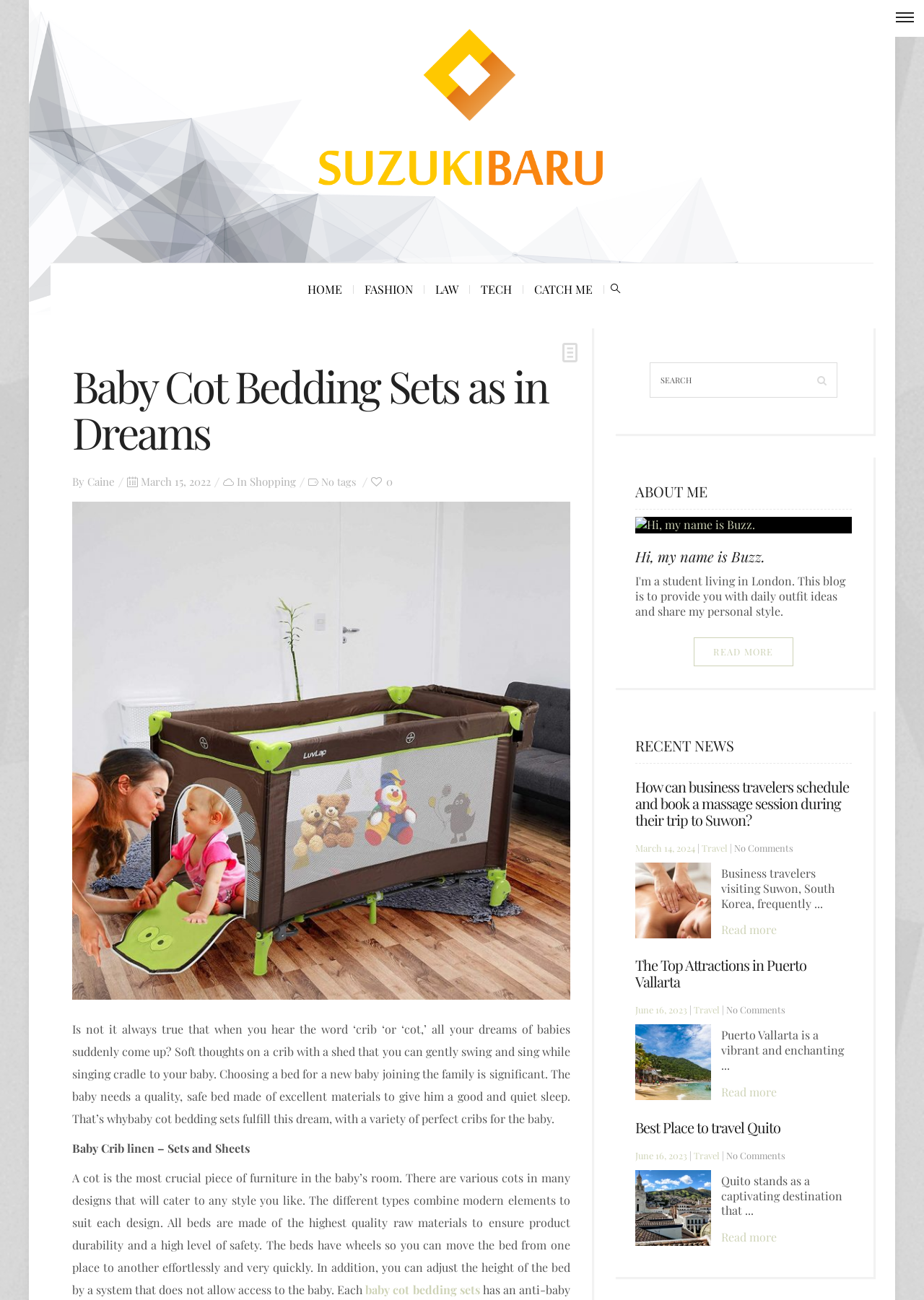Could you determine the bounding box coordinates of the clickable element to complete the instruction: "Click on the 'About us' link"? Provide the coordinates as four float numbers between 0 and 1, i.e., [left, top, right, bottom].

None